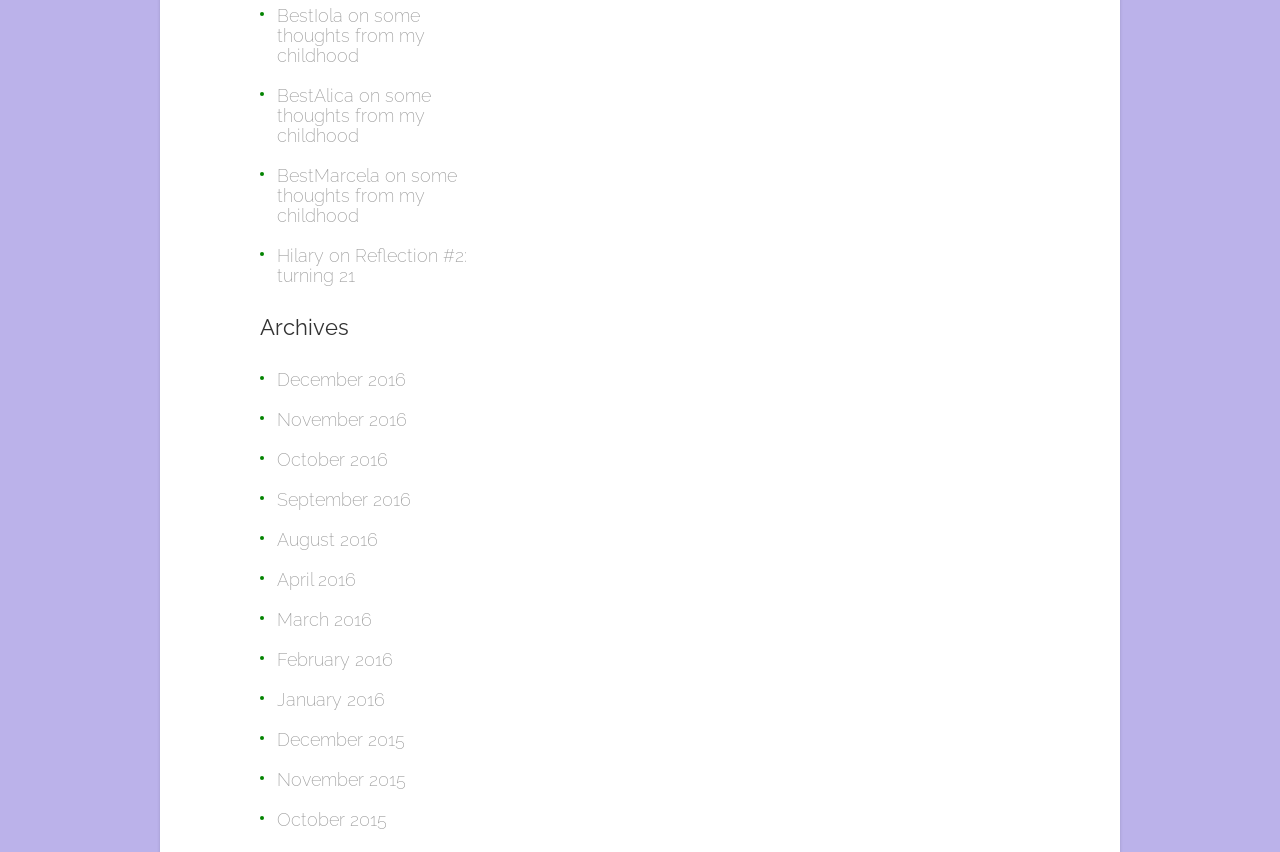Could you please study the image and provide a detailed answer to the question:
What is the name mentioned after 'on'?

I looked at the text following the word 'on' and found that it is 'Hilary'.